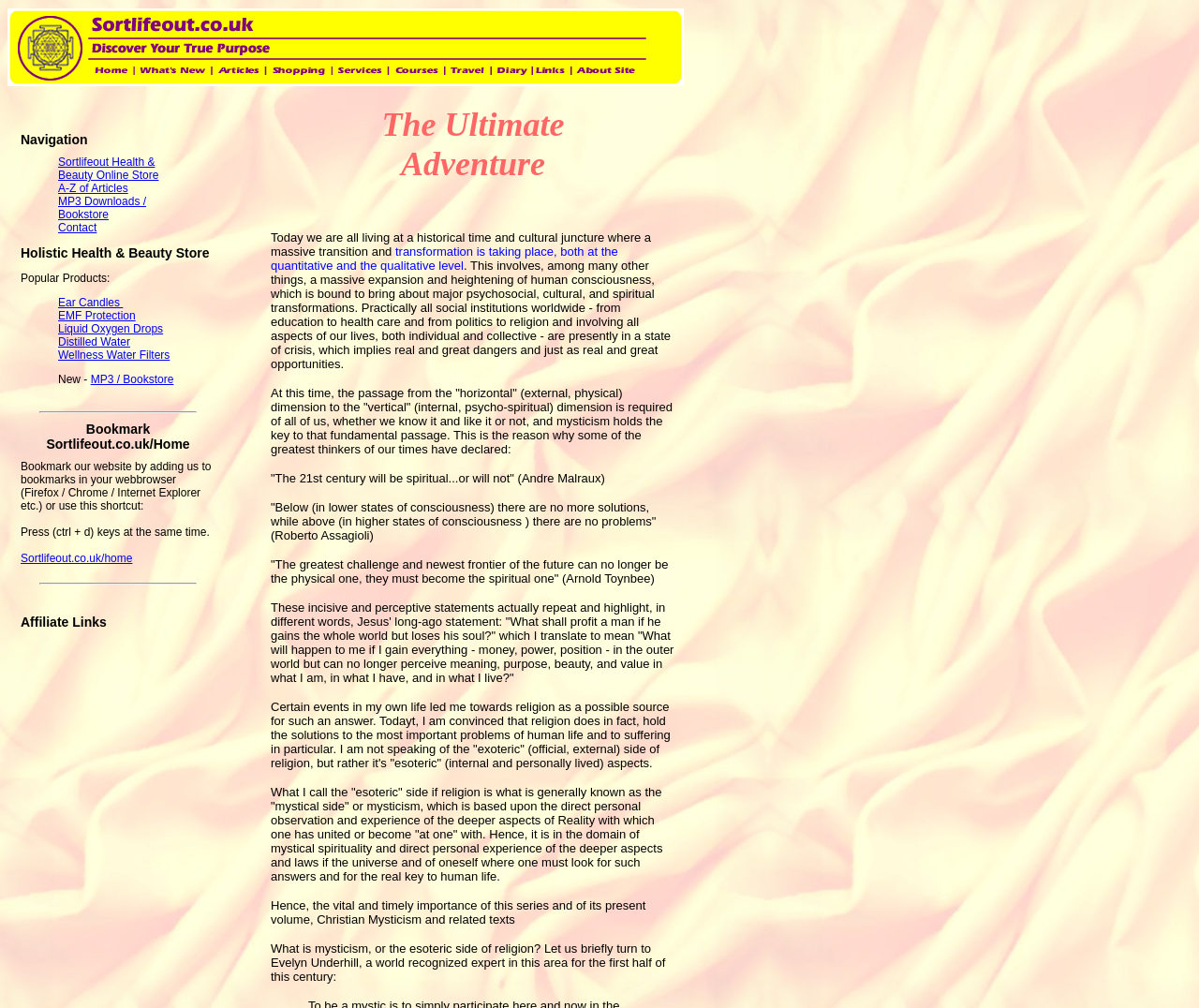Answer briefly with one word or phrase:
What is the theme of the quotes mentioned on the webpage?

Spirituality and personal growth